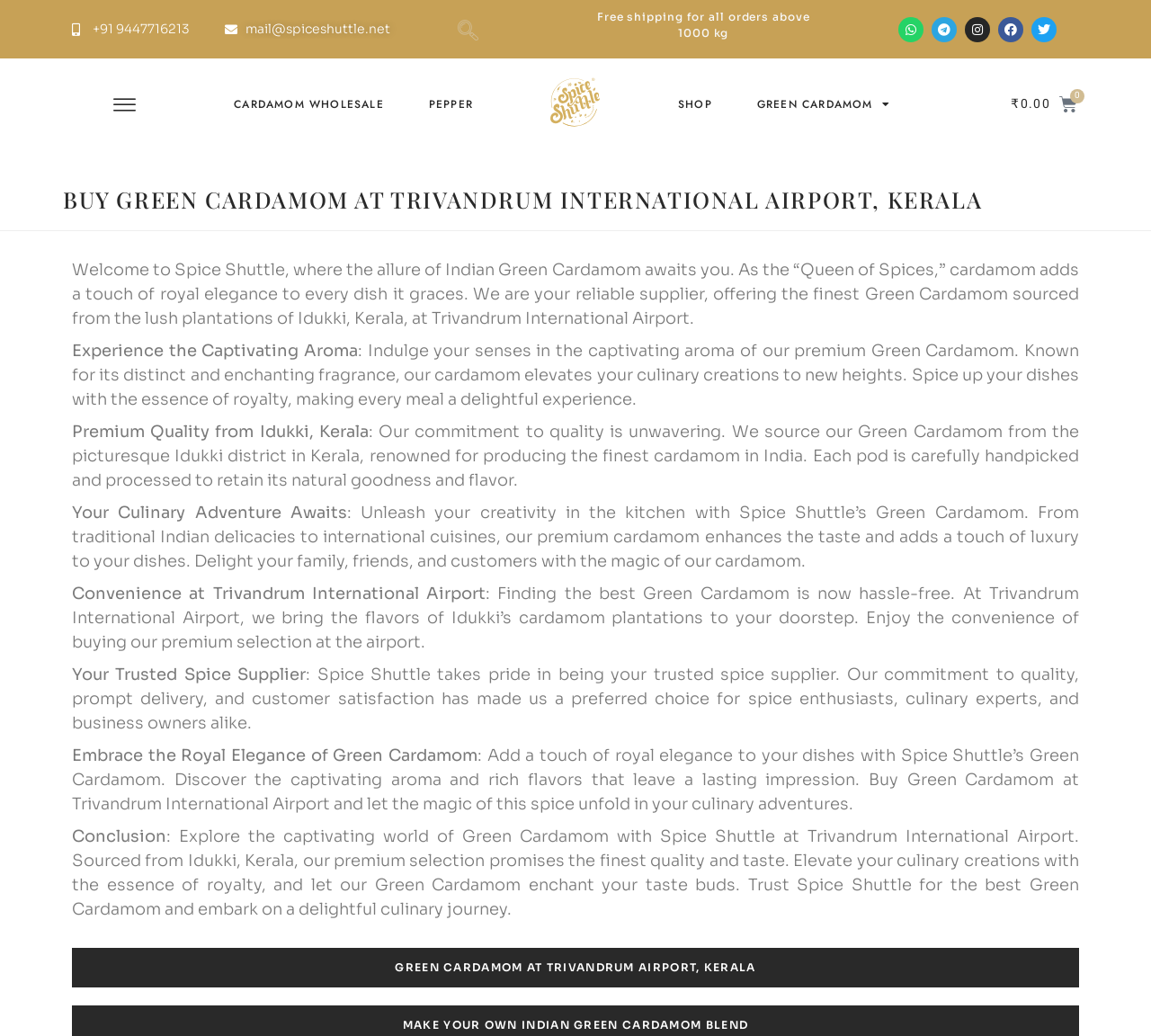Where are the Green Cardamom sourced from? Observe the screenshot and provide a one-word or short phrase answer.

Idukki, Kerala